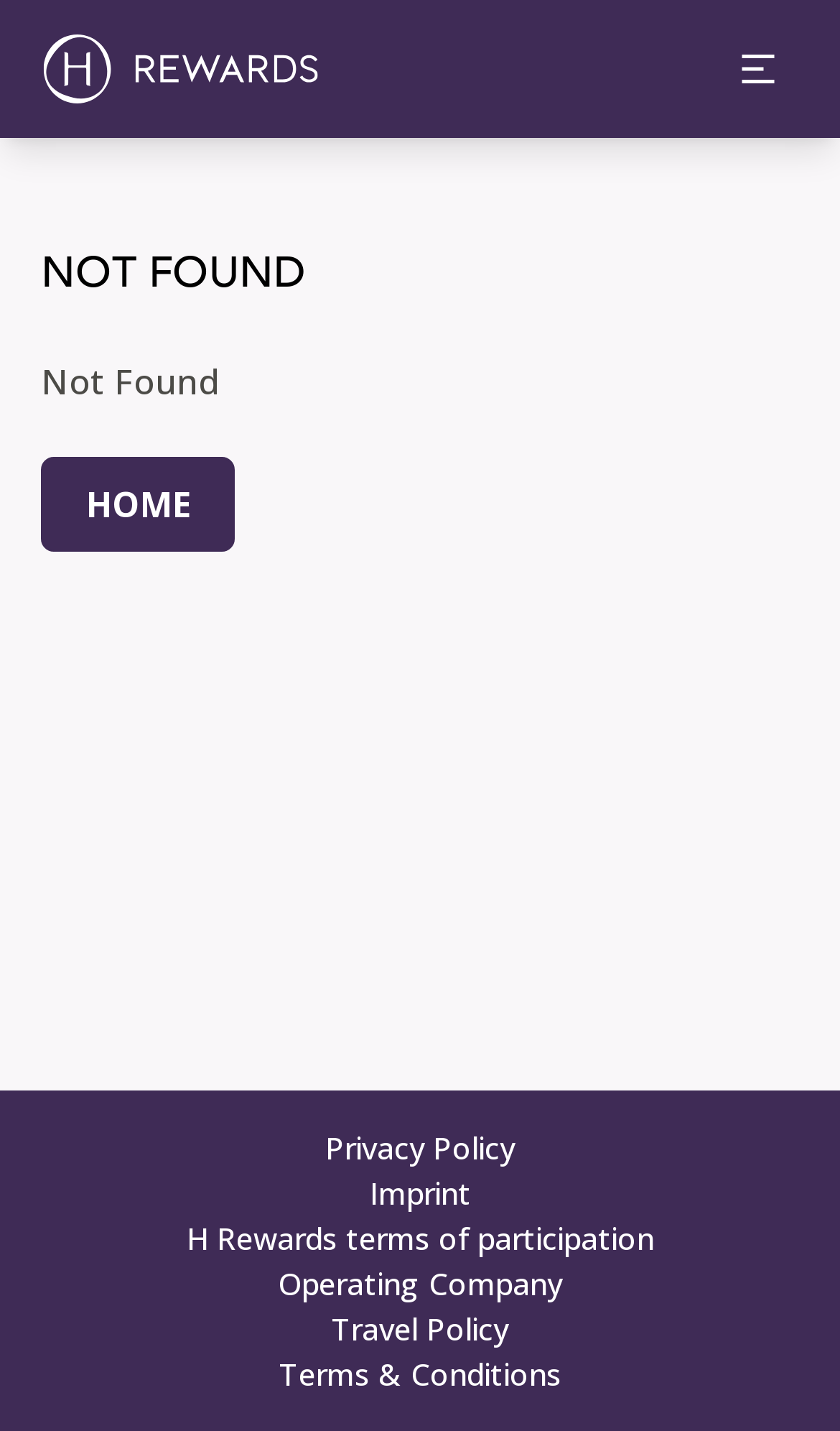How many links are at the bottom of the page?
Look at the image and answer with only one word or phrase.

6